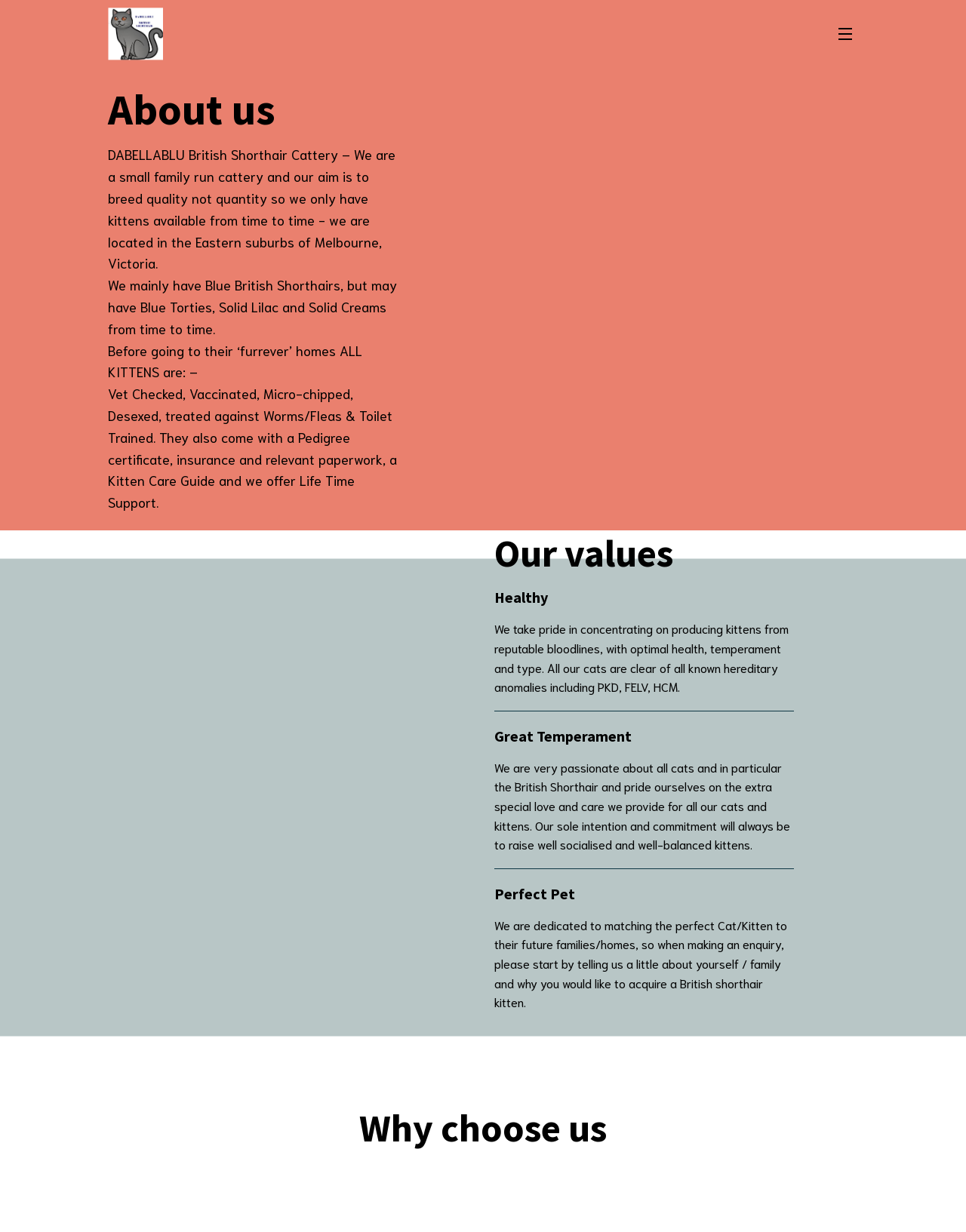Respond to the question below with a single word or phrase:
What breed of cat does the cattery specialize in?

British Shorthair